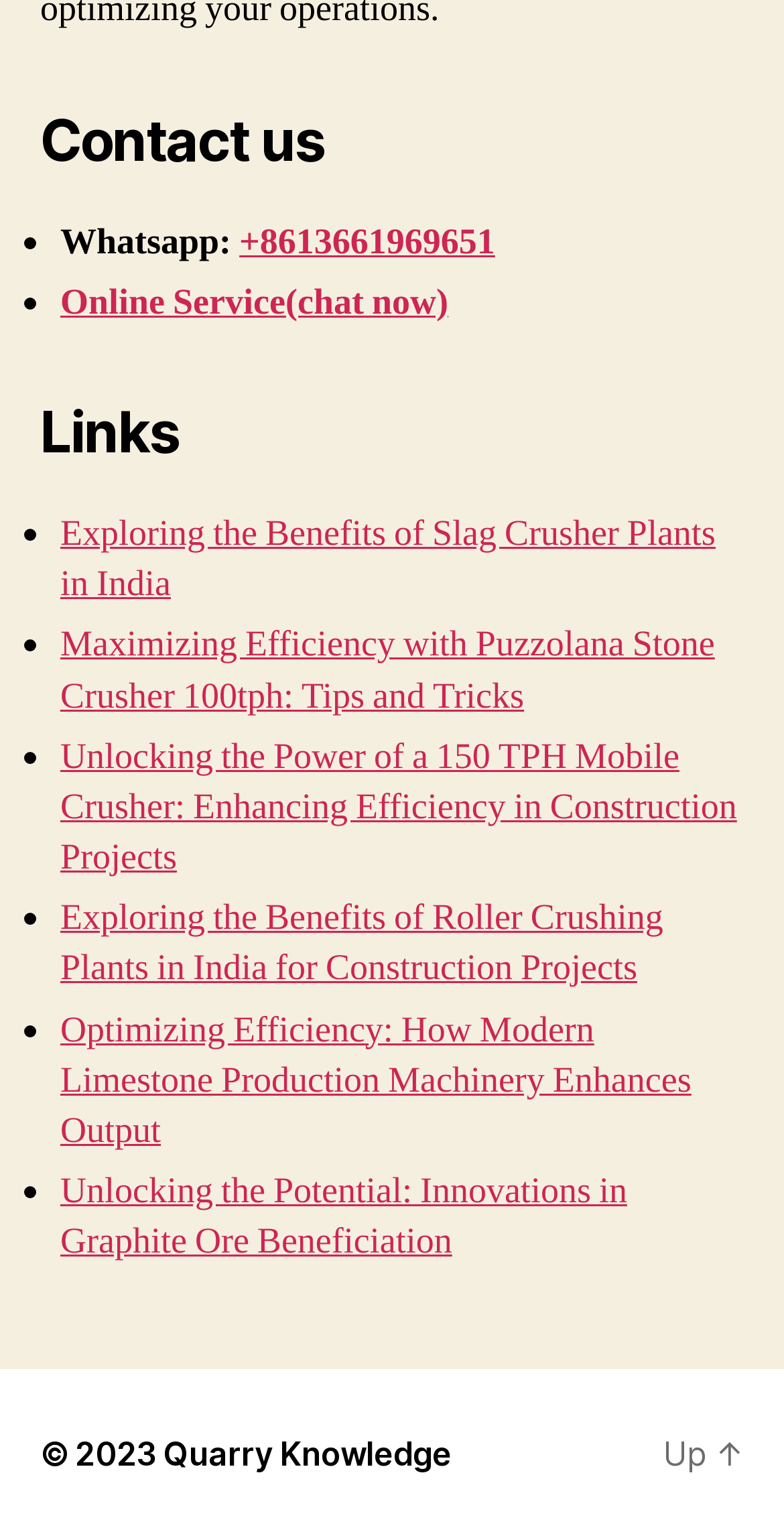Answer the question with a single word or phrase: 
How many links are provided under 'Links'?

5